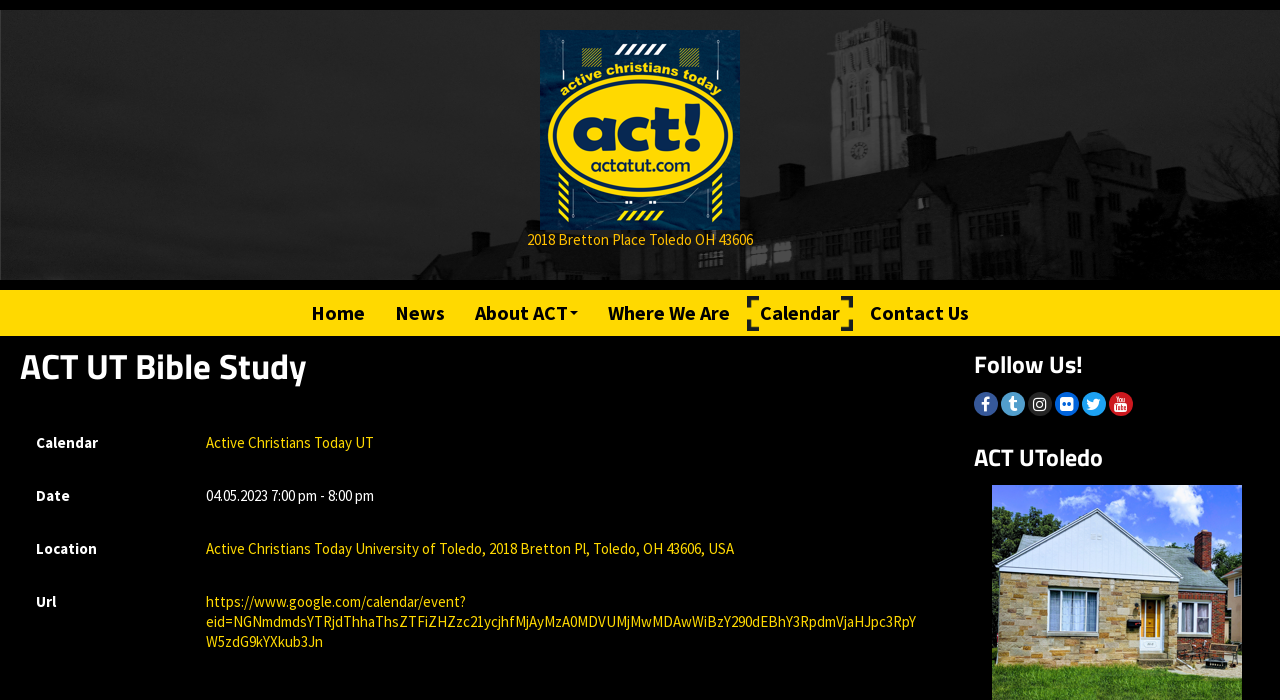What is the address of ACT UT Bible Study?
Provide a detailed and well-explained answer to the question.

I found the address by looking at the StaticText element with the content '2018 Bretton Place Toledo OH 43606' which is located at [0.412, 0.329, 0.588, 0.356] coordinates.